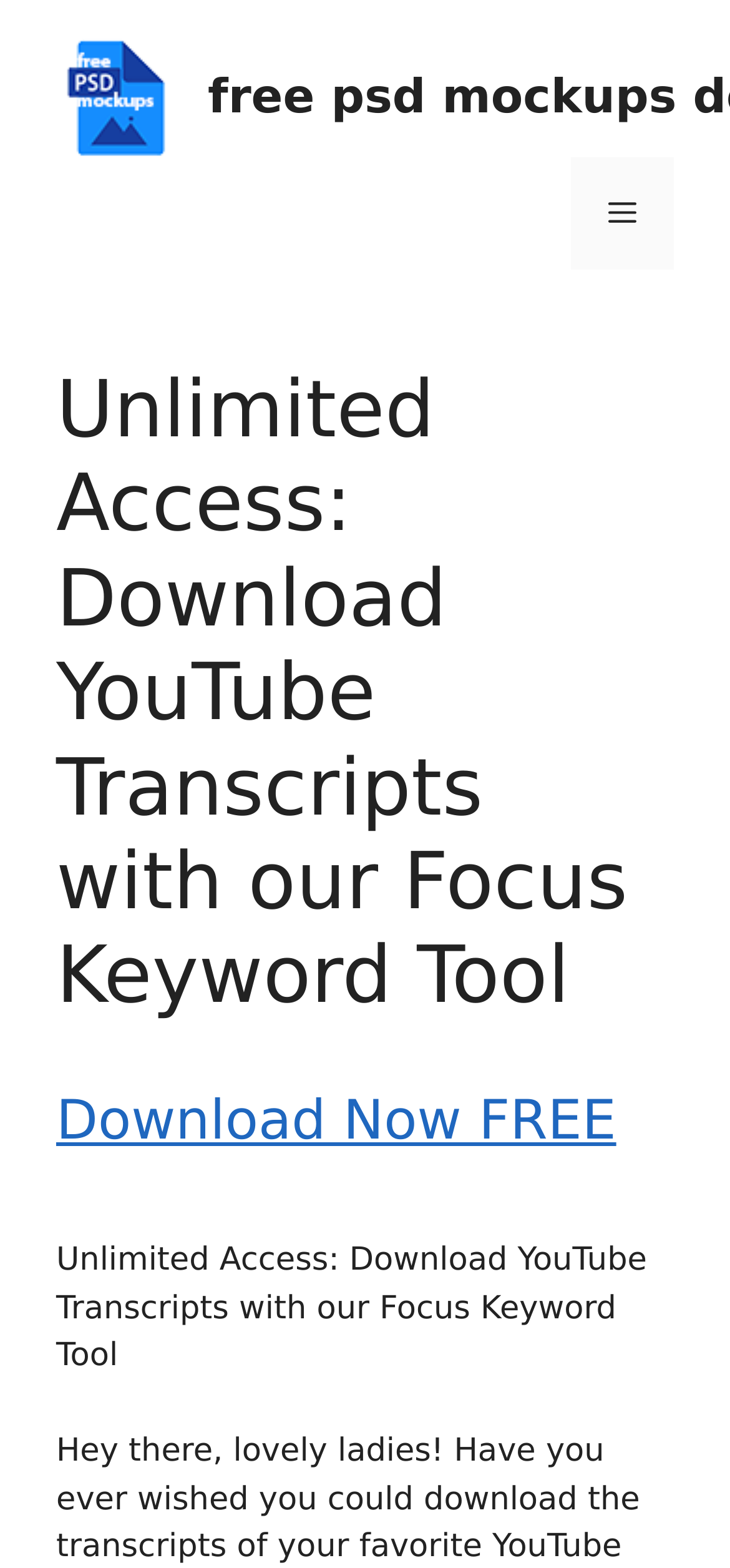What is the text above the 'Download Now FREE' button?
Refer to the image and answer the question using a single word or phrase.

Unlimited Access: Download YouTube Transcripts with our Focus Keyword Tool